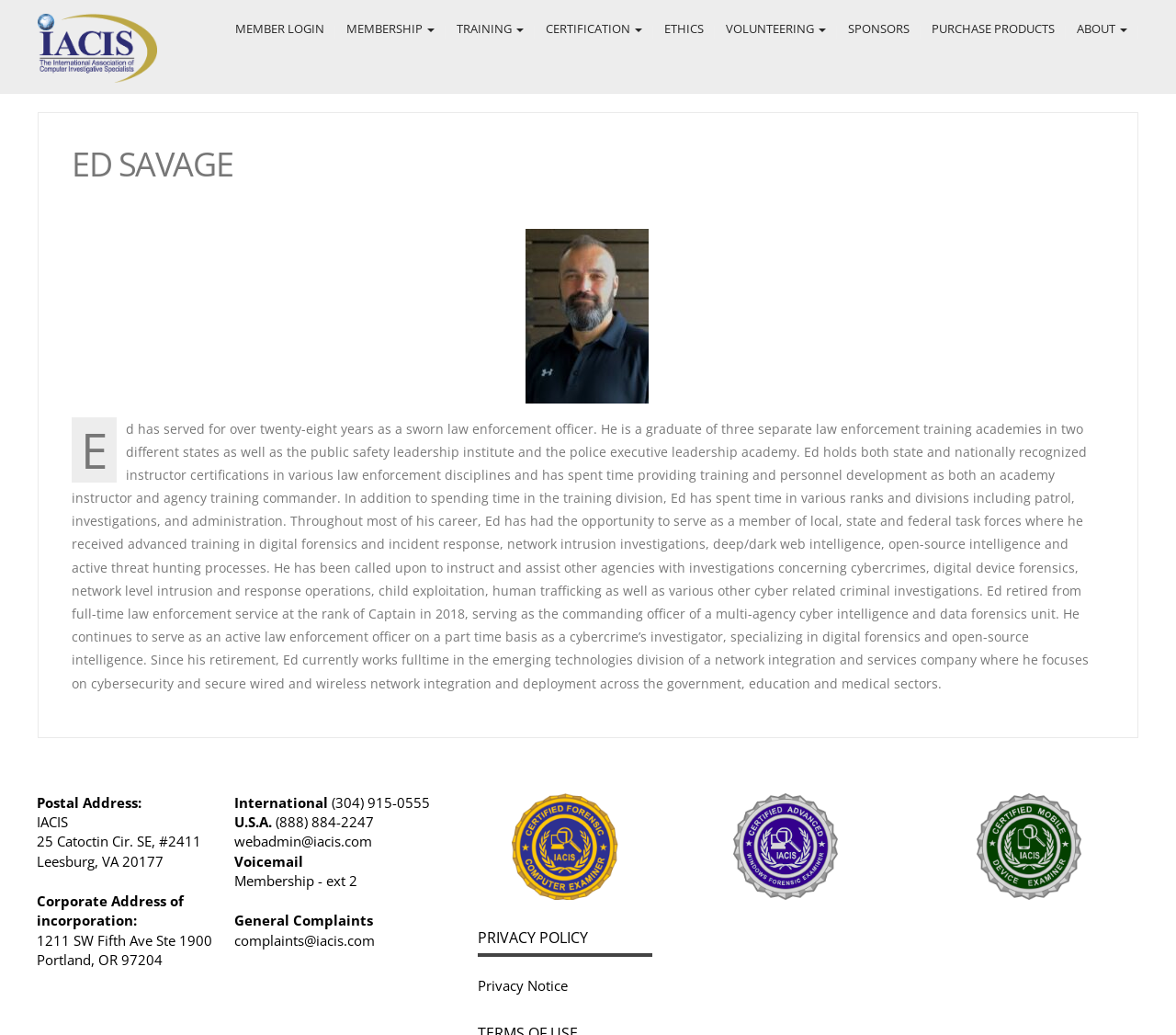Respond with a single word or phrase for the following question: 
What is Ed Savage's profession?

Law enforcement officer